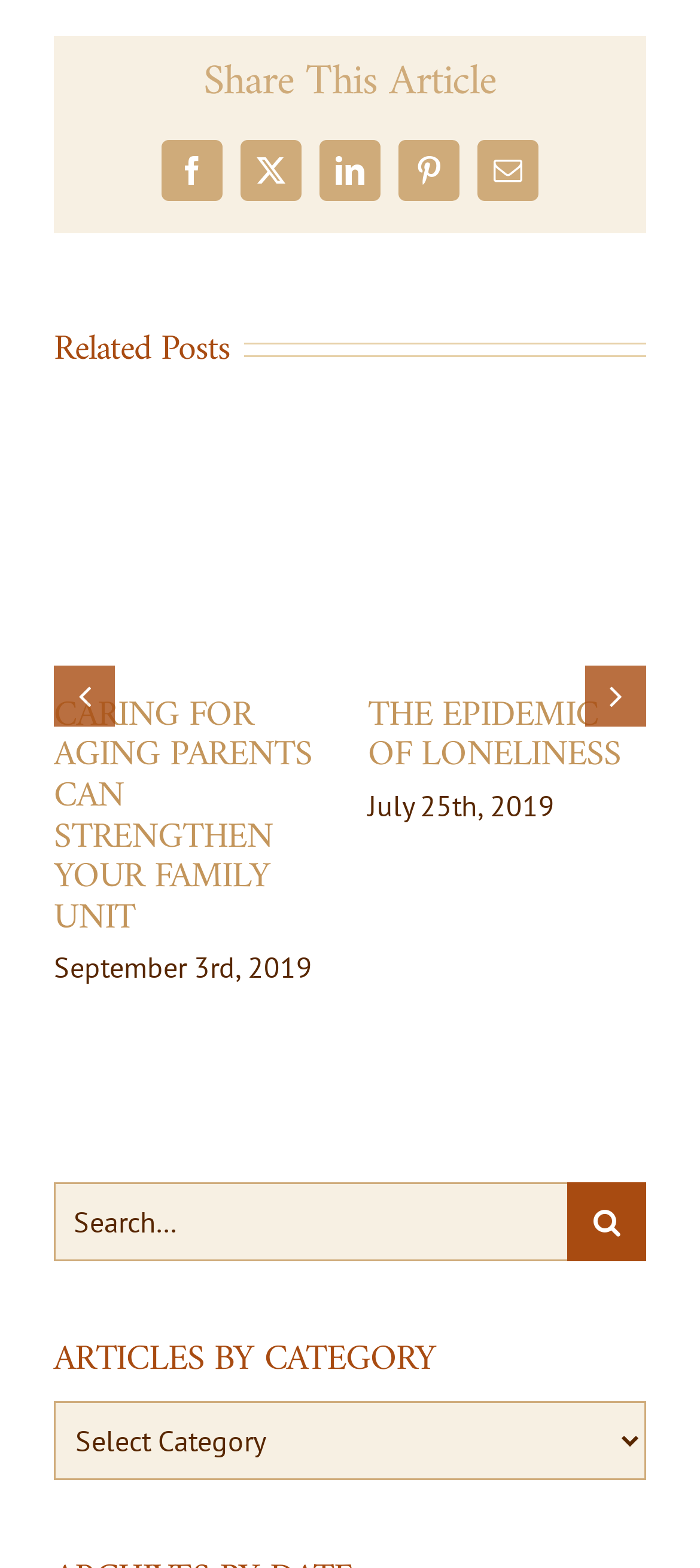Identify the bounding box coordinates of the element to click to follow this instruction: 'Share this article on Facebook'. Ensure the coordinates are four float values between 0 and 1, provided as [left, top, right, bottom].

[0.231, 0.089, 0.318, 0.128]